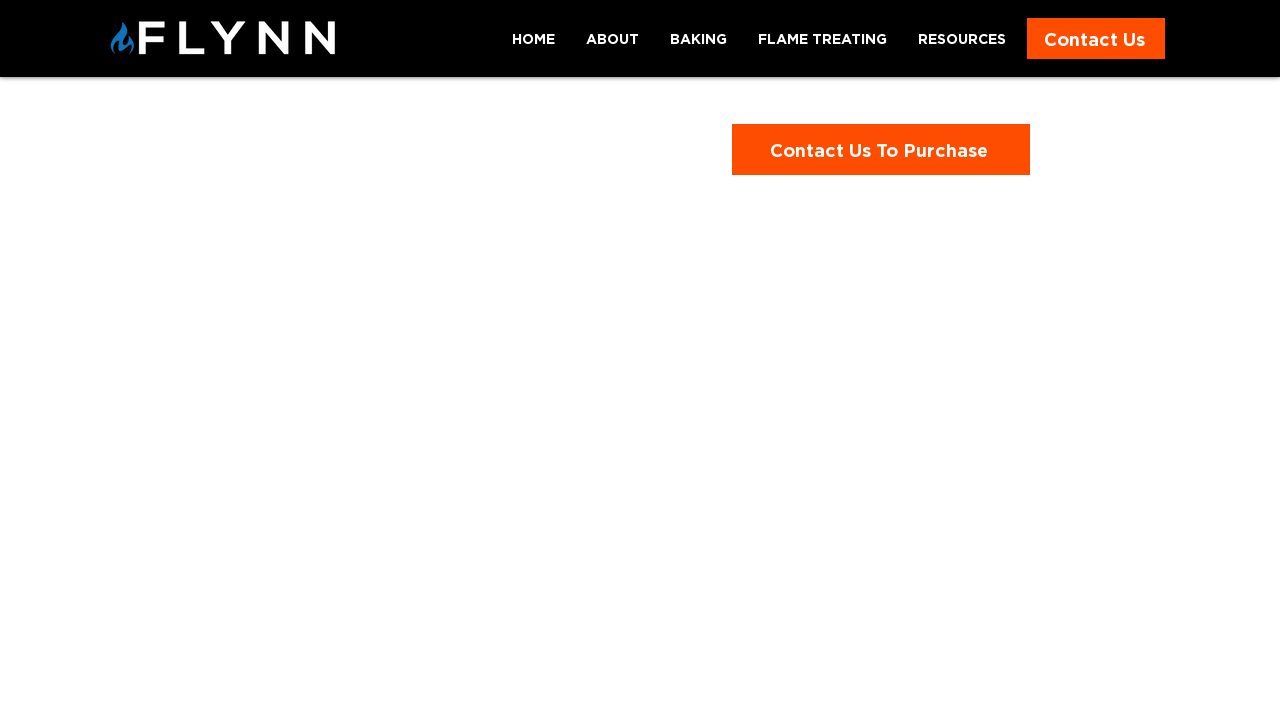How many navigation links are there?
Answer the question with a single word or phrase derived from the image.

5